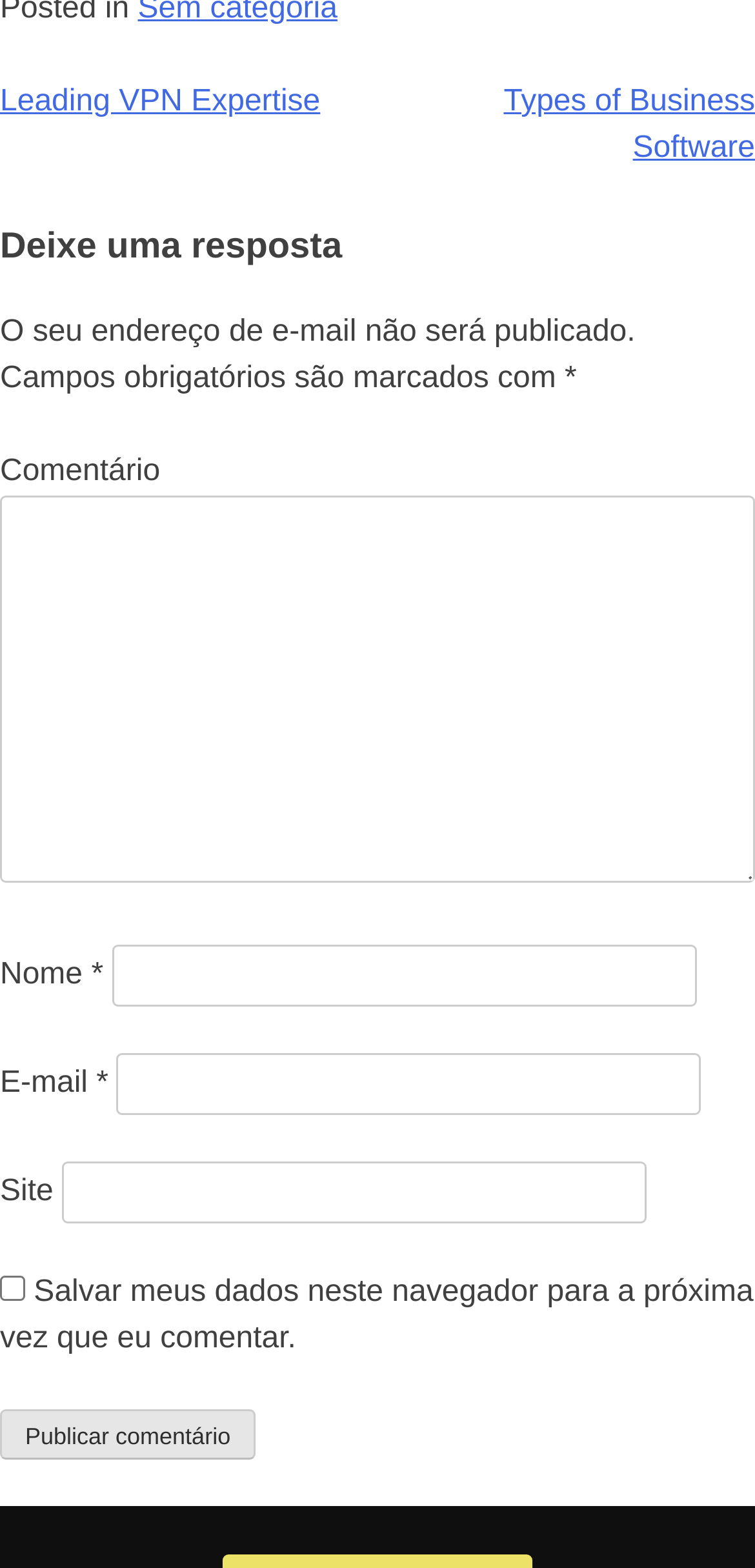Identify the bounding box coordinates of the specific part of the webpage to click to complete this instruction: "Enter a comment".

[0.0, 0.316, 1.0, 0.563]